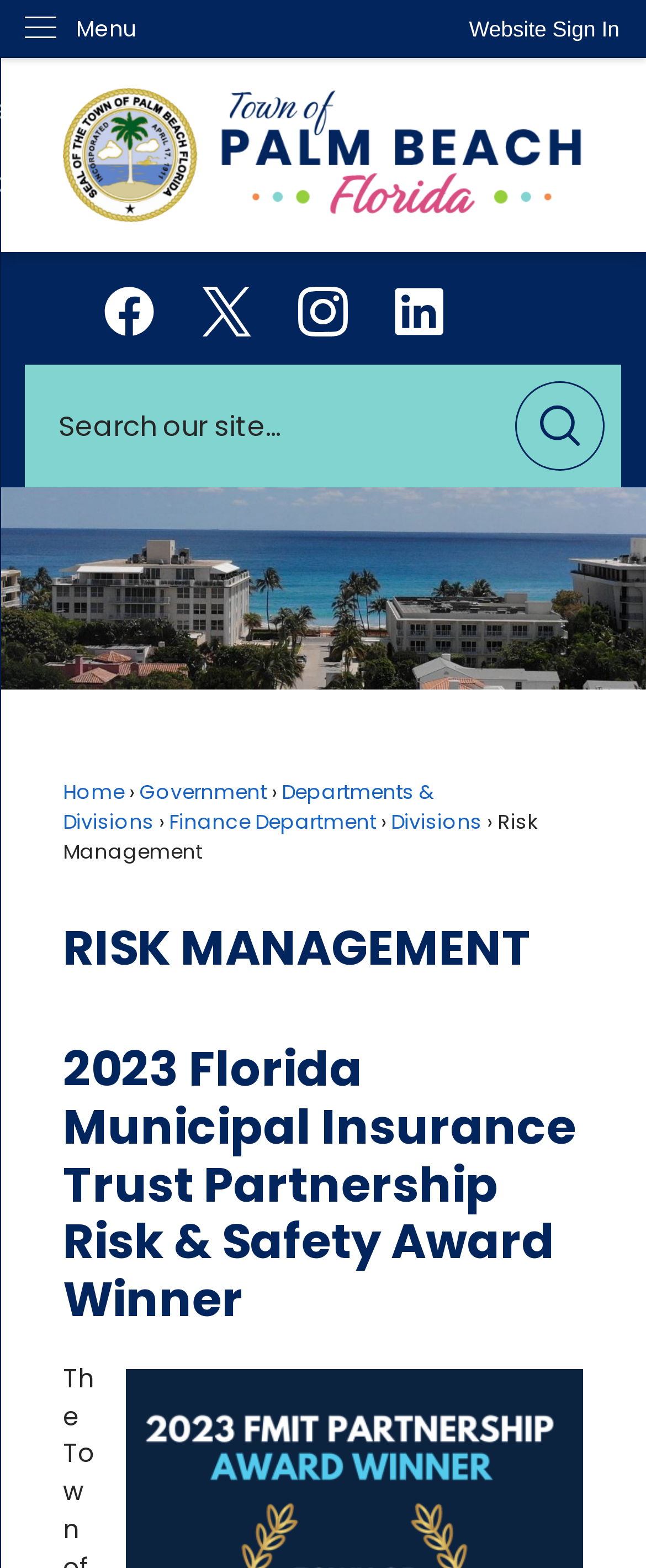Elaborate on the different components and information displayed on the webpage.

The webpage is about Risk Management in Palm Beach, Florida, and it appears to be an official government website. At the top left corner, there is a "Skip to Main Content" link, followed by a "Website Sign In" button at the top right corner. Below the sign-in button, there is a vertical menu with a "Menu" label.

The main content area has a prominent link to the Palm Beach Florida home page, accompanied by an image. Below this, there are four social media links to Facebook, Twitter, Instagram, and LinkedIn, each with its respective icon.

On the right side of the page, there is a search region with a search box and a "Go to Site Search" button, which also has an icon. Below the search region, there are several links to different sections of the website, including "Home", "Government", "Departments & Divisions", "Finance Department", "Divisions", and "Risk Management". These links are arranged in a horizontal row.

Further down the page, there are two headings. The first heading is "RISK MANAGEMENT", and the second heading announces that the website is a "2023 Florida Municipal Insurance Trust Partnership Risk & Safety Award Winner".